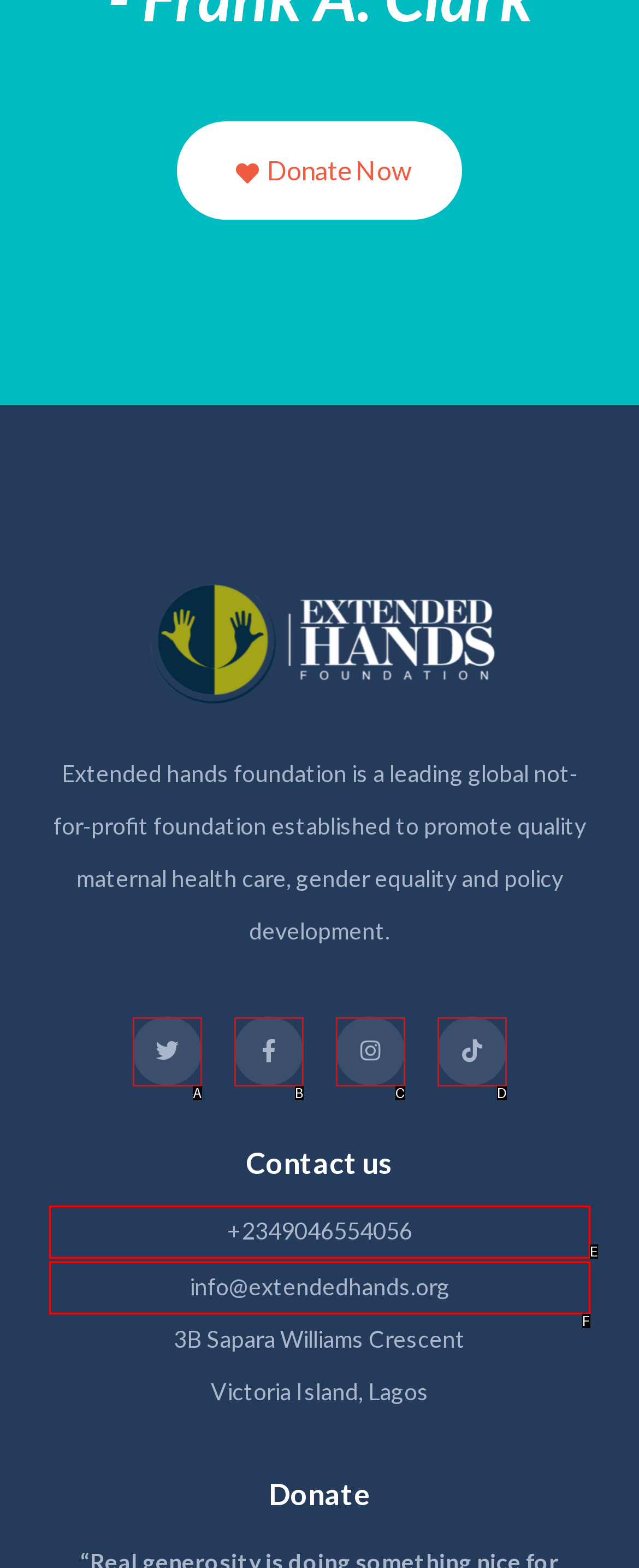Choose the option that best matches the description: info@extendedhands.org
Indicate the letter of the matching option directly.

F